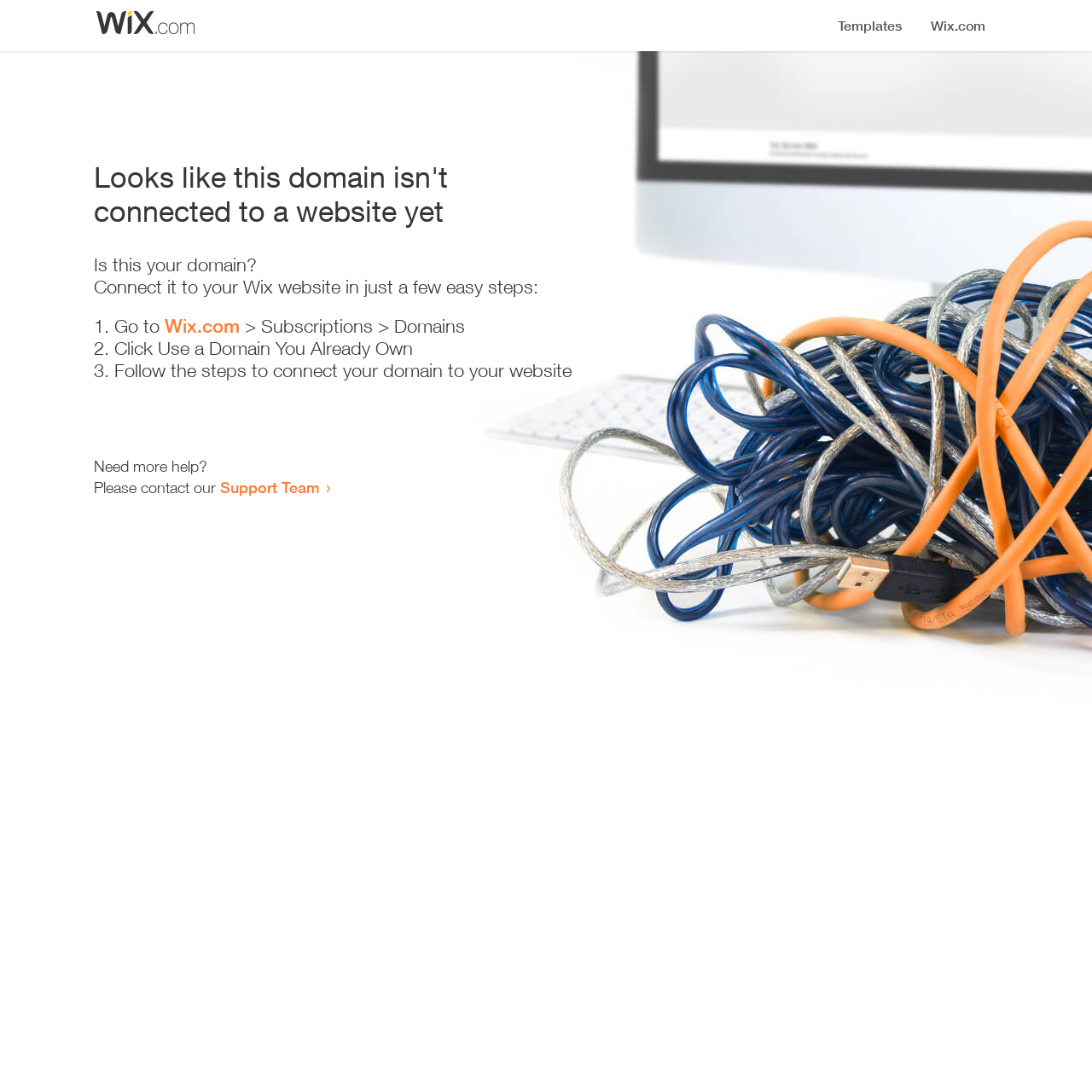What is the current status of the domain?
Refer to the image and provide a detailed answer to the question.

Based on the heading 'Looks like this domain isn't connected to a website yet', it is clear that the domain is not currently connected to a website.